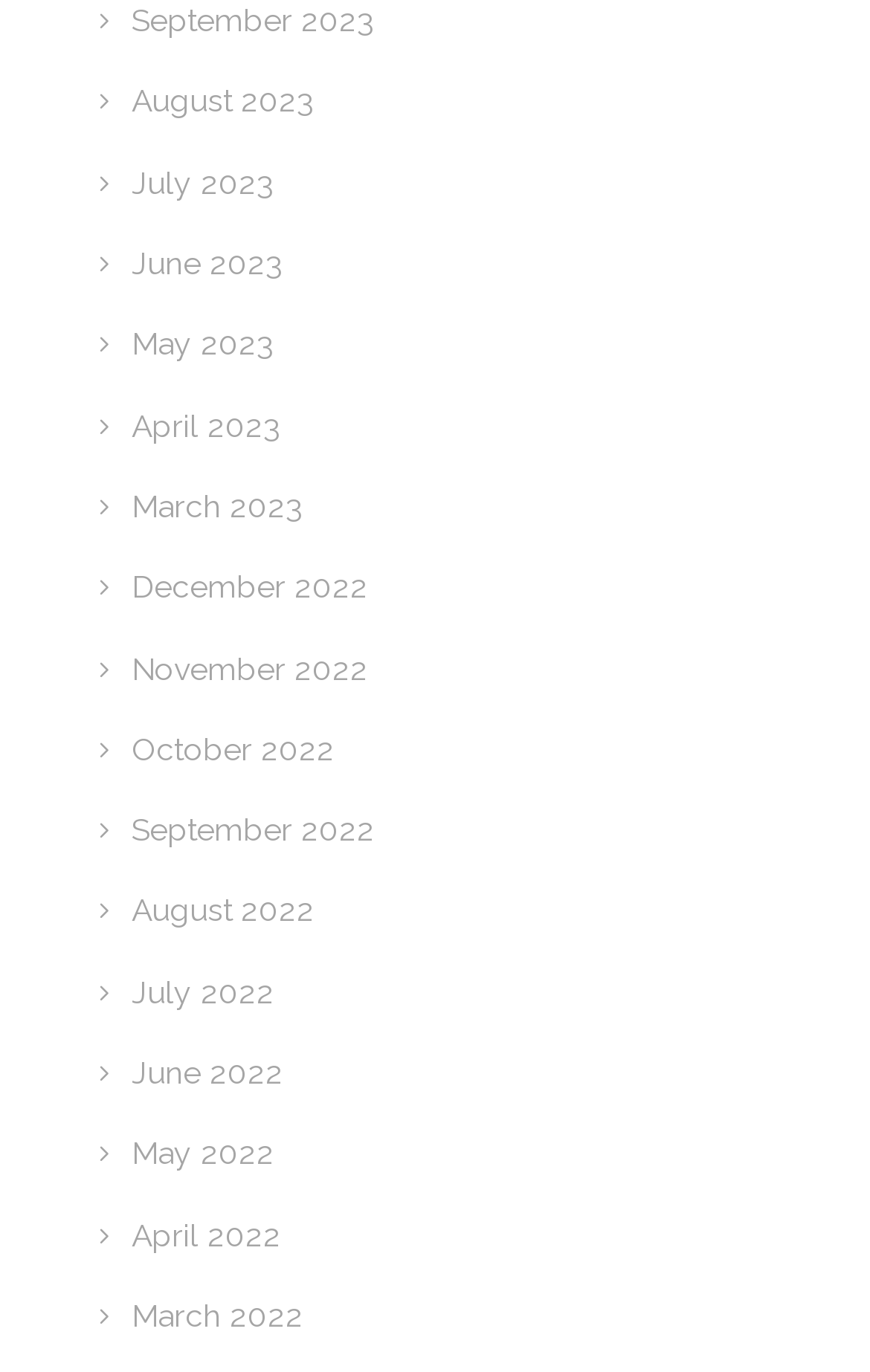Could you specify the bounding box coordinates for the clickable section to complete the following instruction: "view November 2022"?

[0.151, 0.474, 0.423, 0.5]